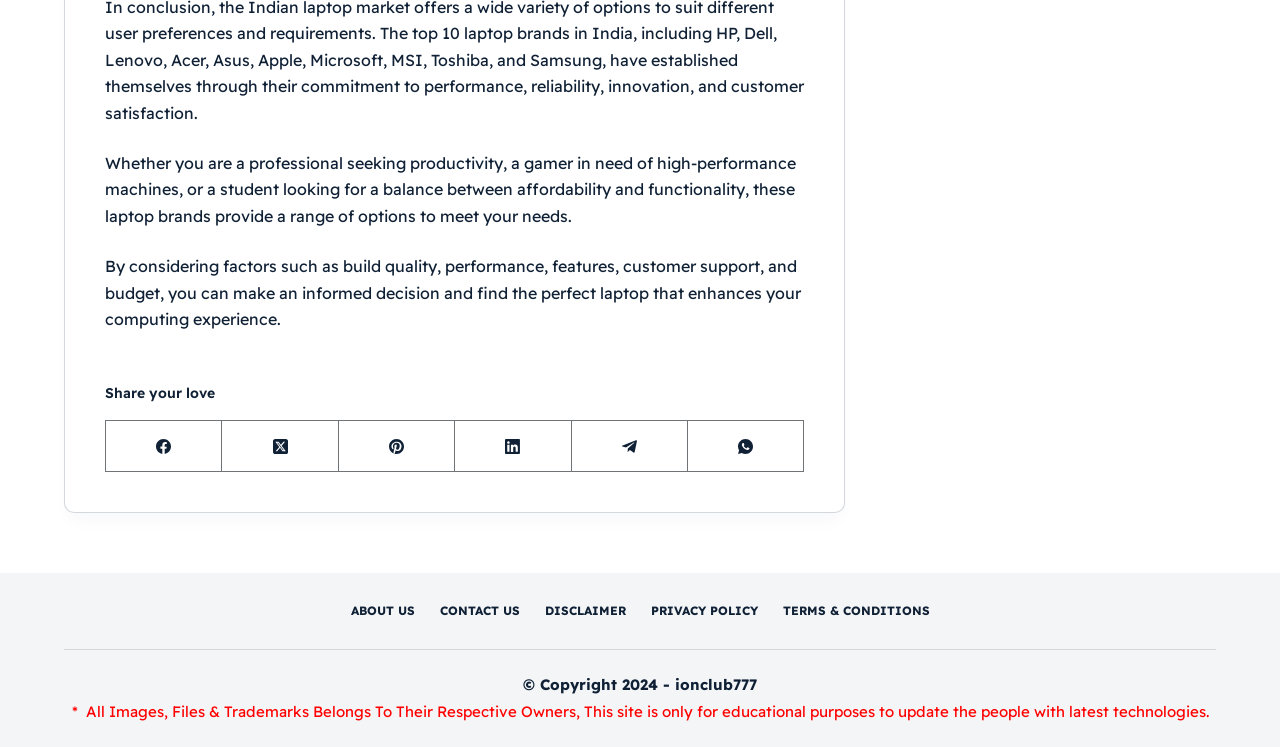Determine the bounding box coordinates of the clickable region to carry out the instruction: "Go to ABOUT US page".

[0.264, 0.808, 0.334, 0.829]